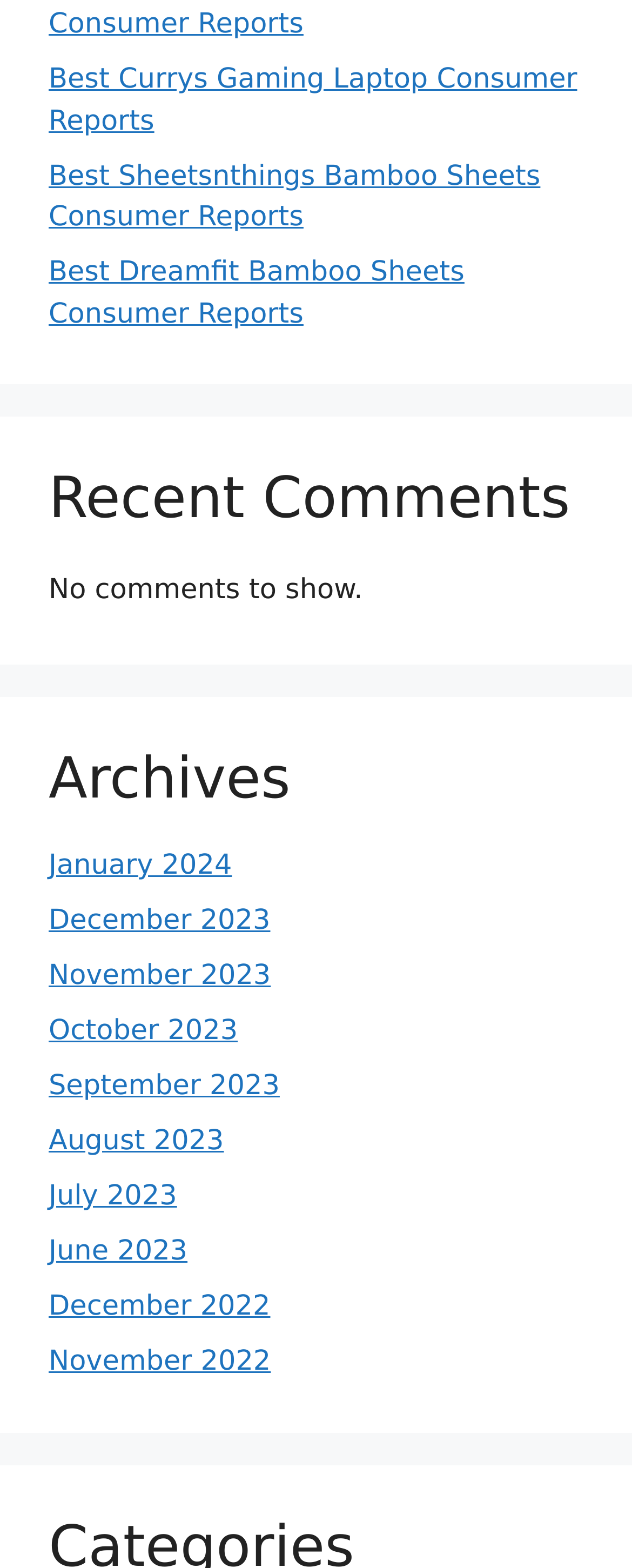What is the category of the first link?
Please provide a detailed answer to the question.

The first link is 'Best Currys Gaming Laptop Consumer Reports', which suggests that it belongs to the category of gaming laptops.